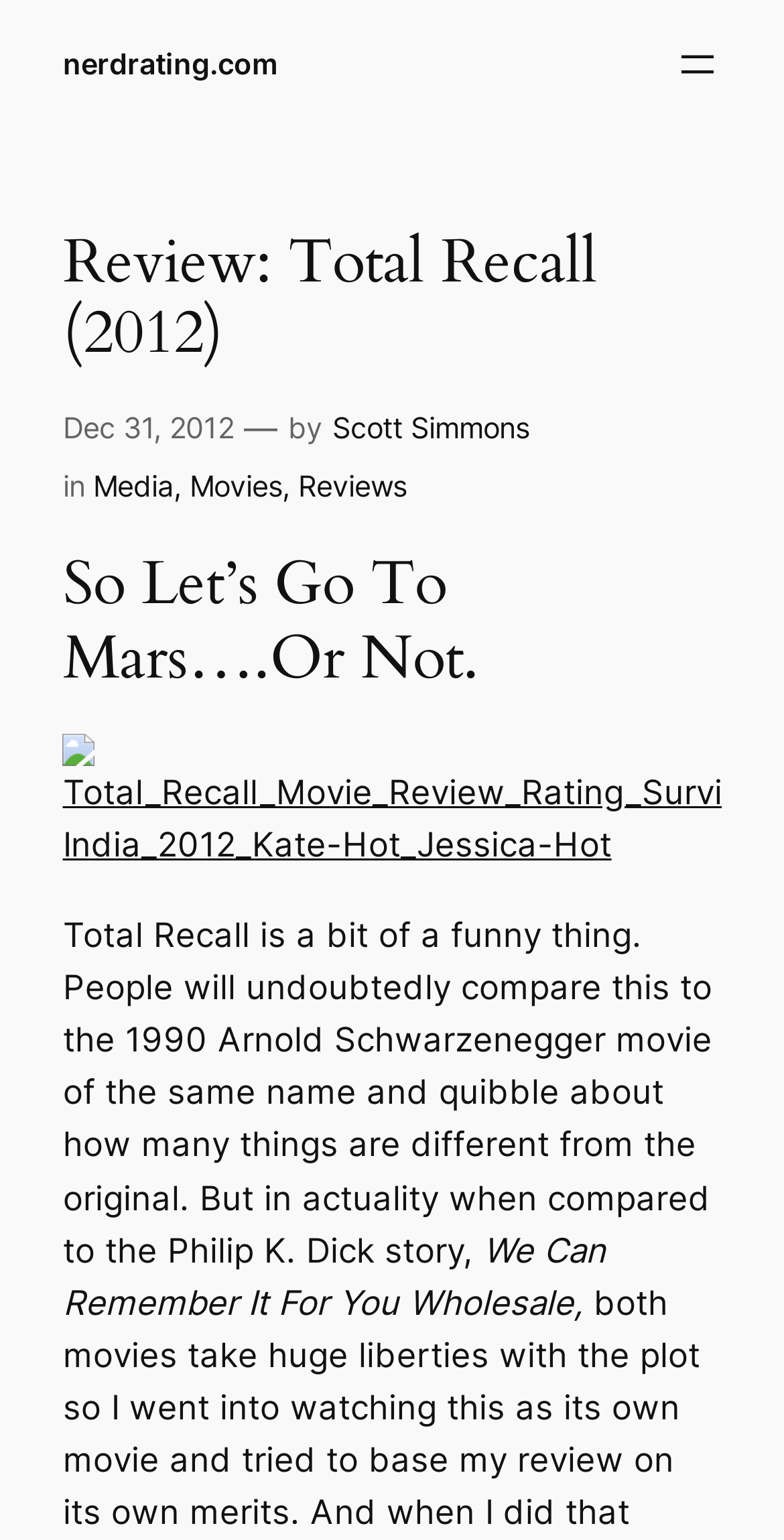Create a detailed summary of the webpage's content and design.

The webpage is a review of the 2012 movie "Total Recall". At the top left, there is a link to the website "nerdrating.com". Next to it, a button labeled "Open menu" is positioned. Below these elements, a heading displays the title of the review, "Review: Total Recall (2012)". 

To the right of the title, a time element shows the date "Dec 31, 2012". Following this, the author's name "Scott Simmons" is mentioned, along with the categories "Media", "Movies", and "Reviews". 

The main content of the review starts with a heading "So Let’s Go To Mars….Or Not." Below this, there is a link to an image of the movie, accompanied by a descriptive text. The image takes up most of the width of the page. 

The review text begins below the image, discussing the movie "Total Recall" and its differences from the original 1990 movie and the Philip K. Dick story "We Can Remember It For You Wholesale". The text spans multiple paragraphs, filling the majority of the page.